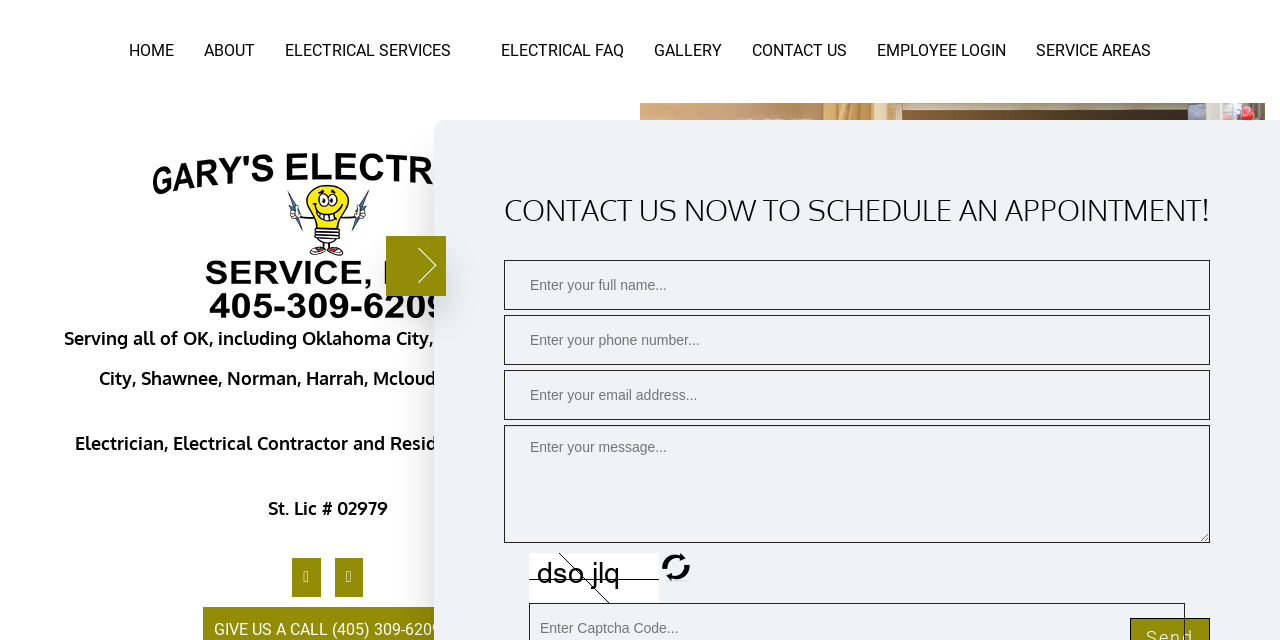Determine the bounding box coordinates of the section I need to click to execute the following instruction: "Learn about 'Mastering Time Management: Strategies for Enhanced Productivity'". Provide the coordinates as four float numbers between 0 and 1, i.e., [left, top, right, bottom].

None